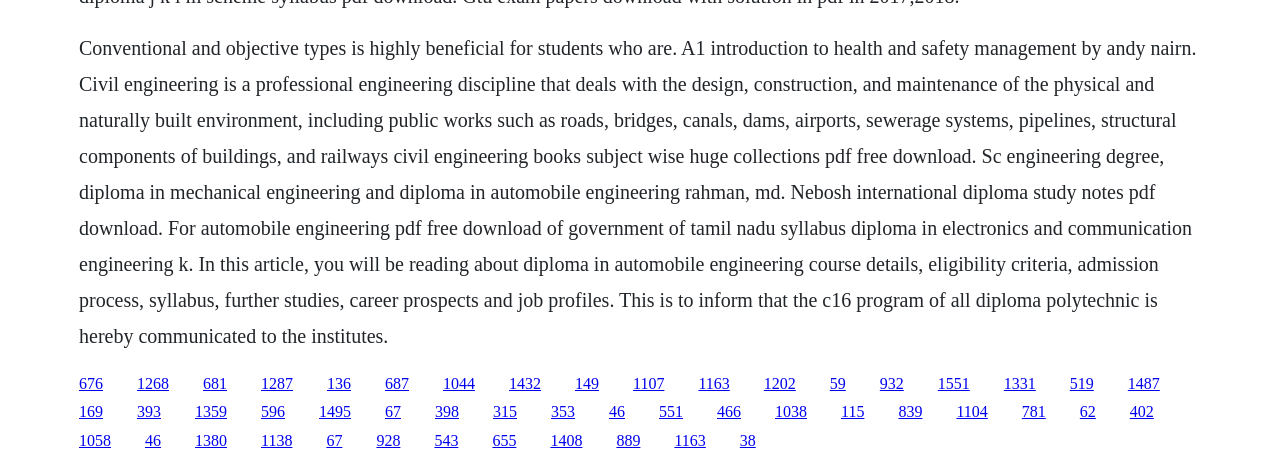What is the name of the diploma course mentioned in the article?
Answer the question with a detailed and thorough explanation.

The article discusses the details of the diploma course in automobile engineering, including its eligibility criteria, admission process, syllabus, further studies, career prospects, and job profiles.